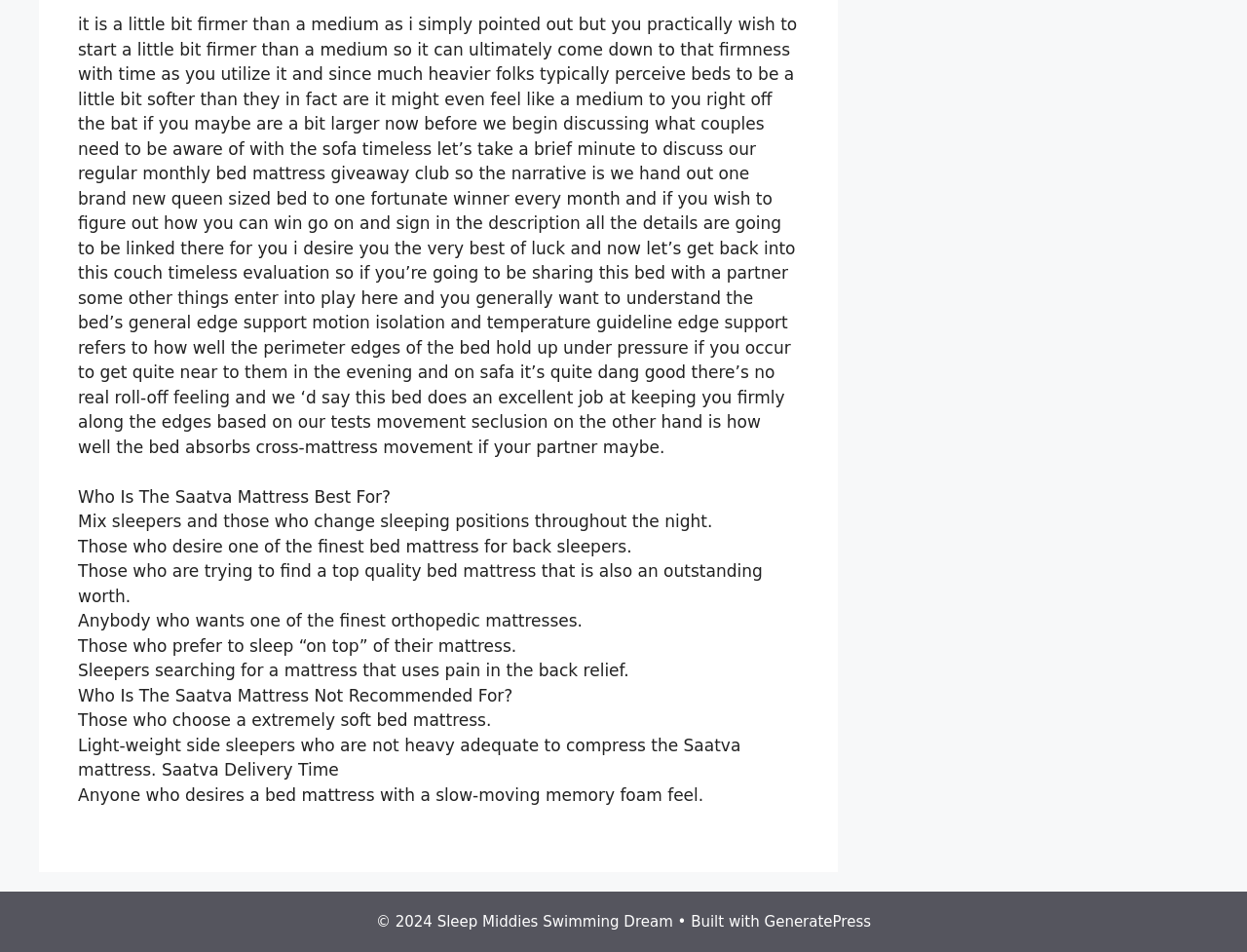Using the provided element description: "GeneratePress", identify the bounding box coordinates. The coordinates should be four floats between 0 and 1 in the order [left, top, right, bottom].

[0.613, 0.959, 0.698, 0.977]